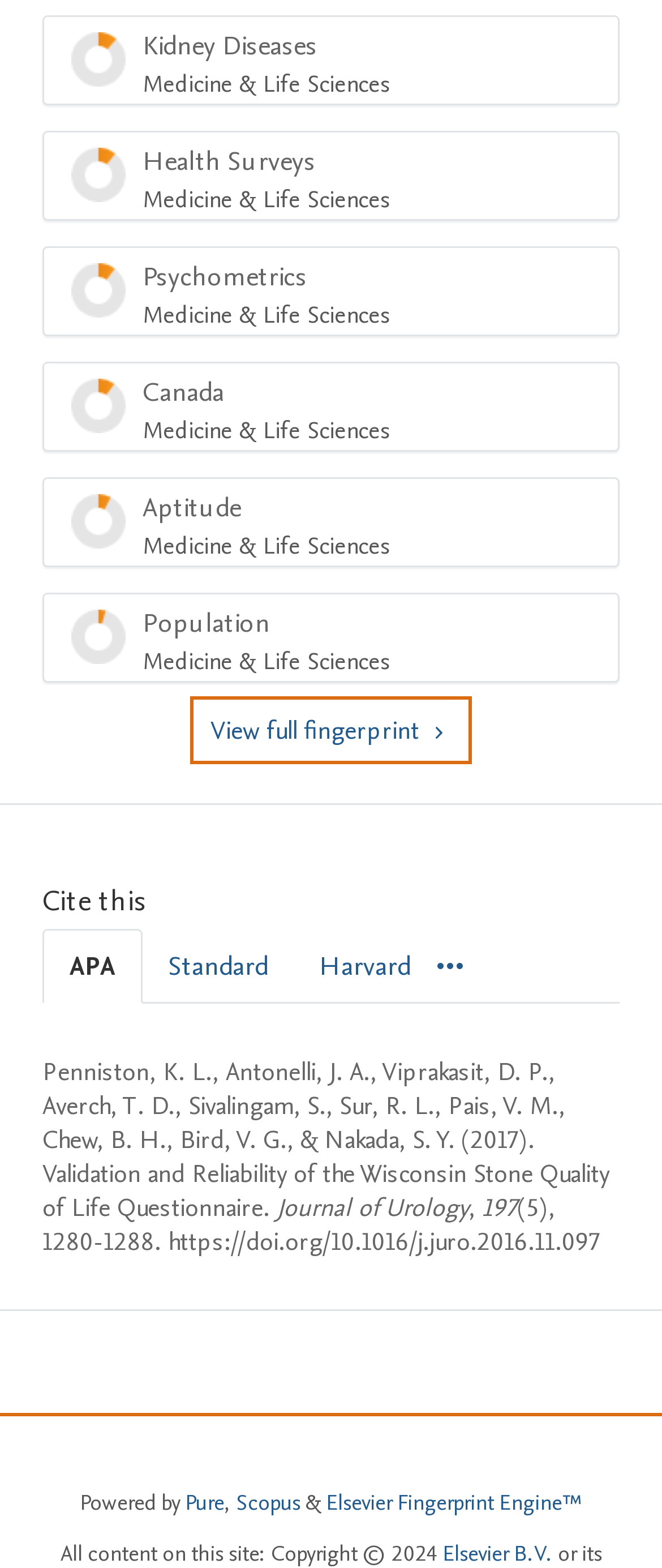Please identify the bounding box coordinates of the clickable area that will allow you to execute the instruction: "Explore the 'Elsevier Fingerprint Engine™'".

[0.492, 0.949, 0.879, 0.968]